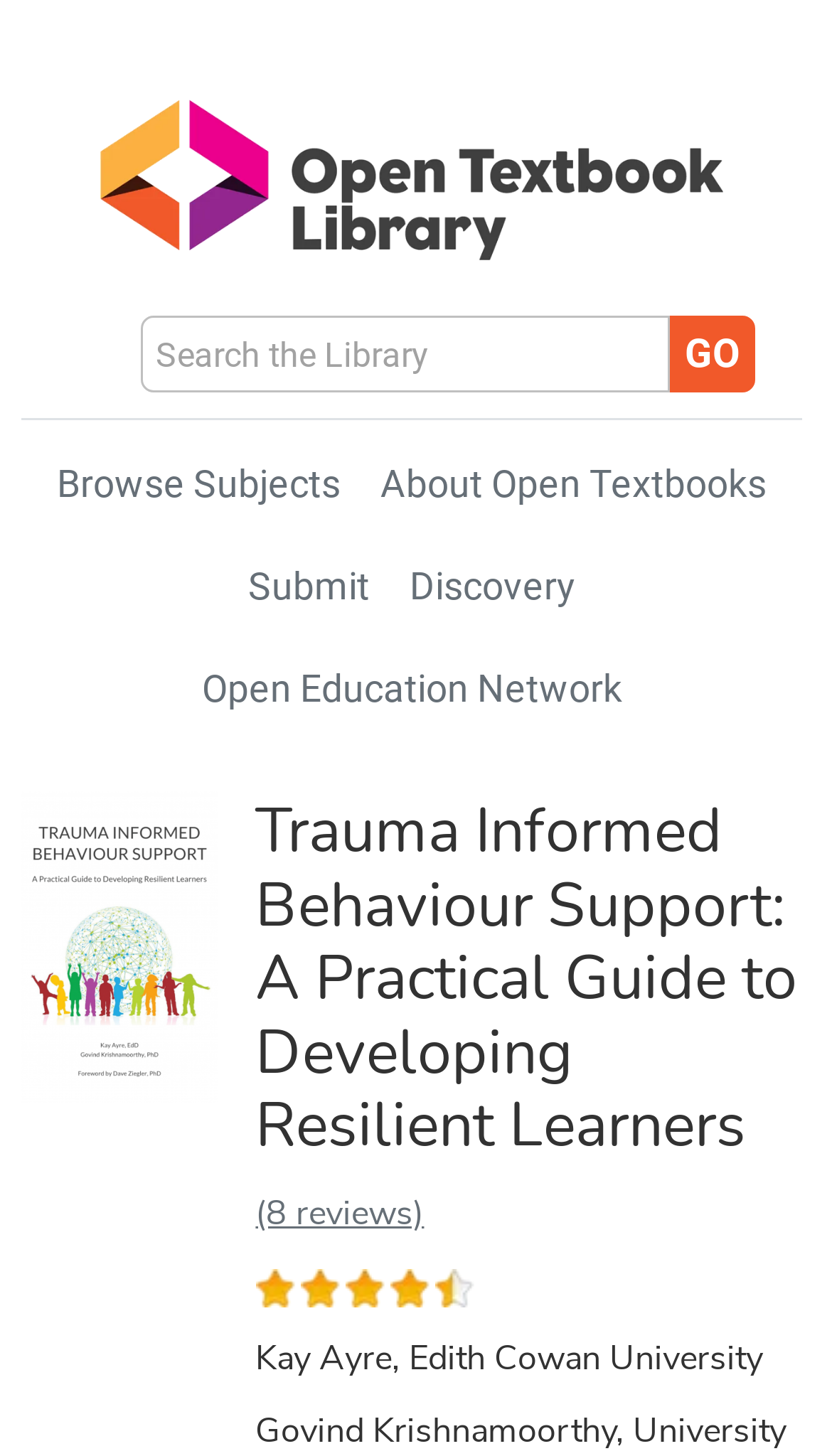Respond to the question with just a single word or phrase: 
What is the rating of the textbook?

4.5 stars